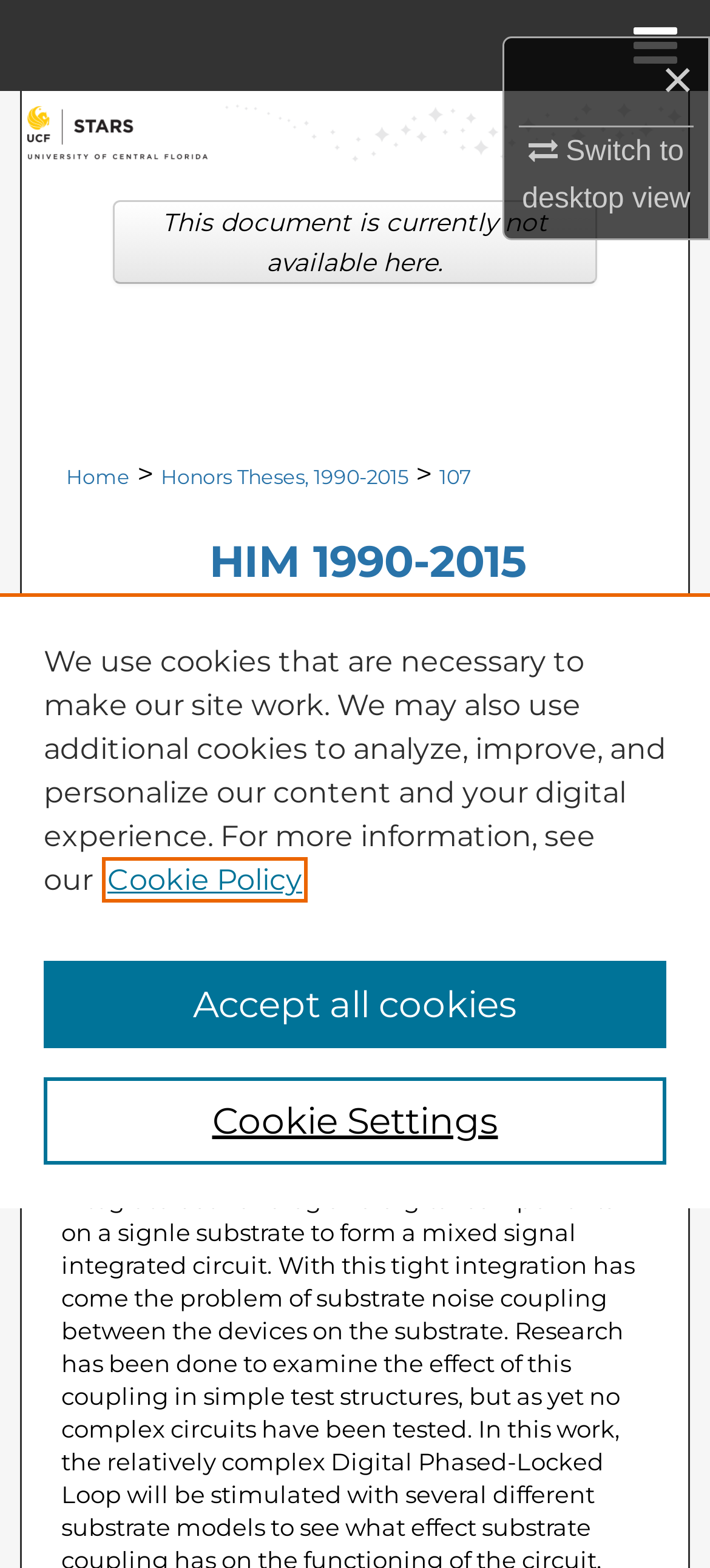Answer this question in one word or a short phrase: What is the name of the author?

Kelly Lawrence Davis